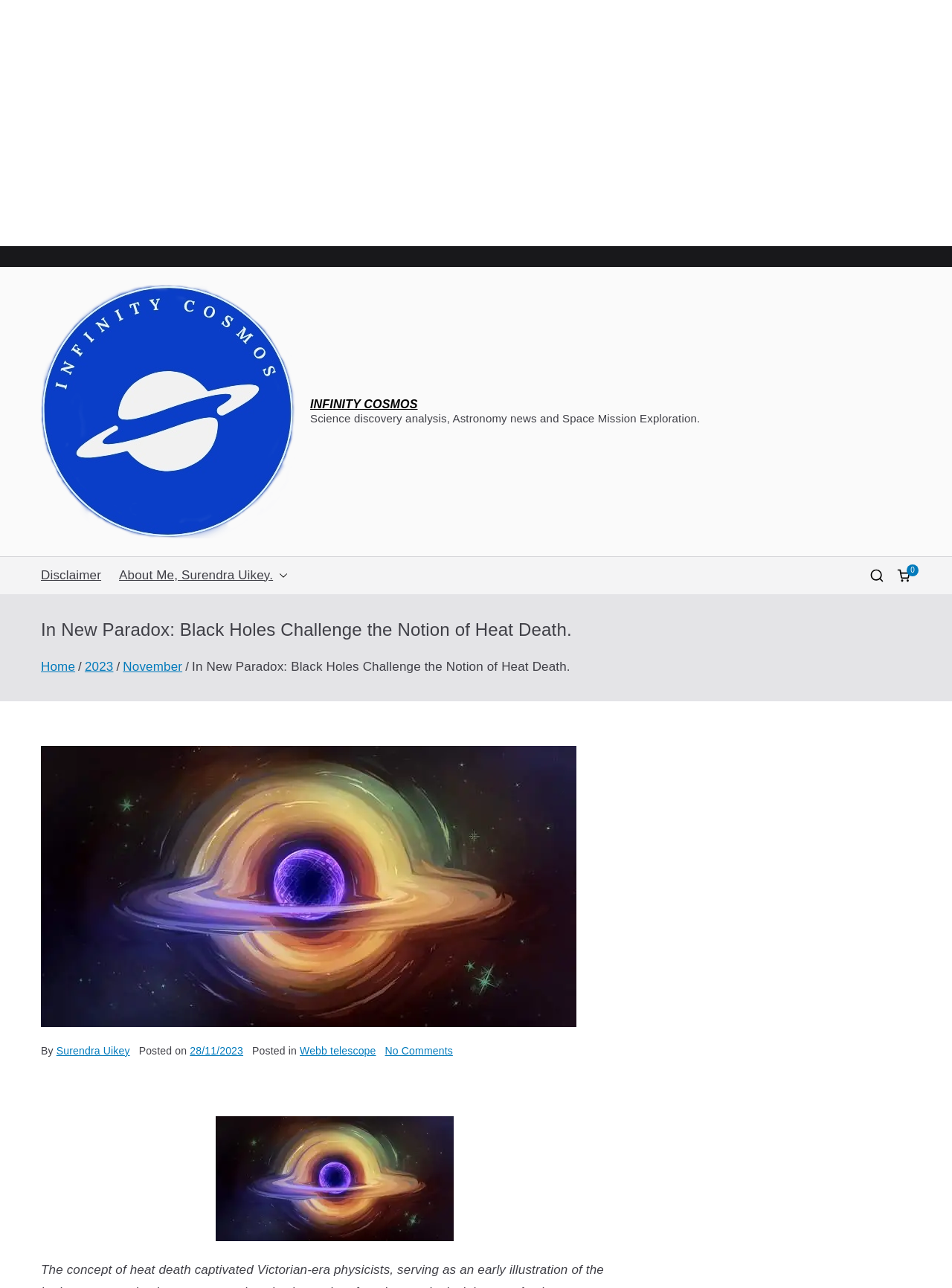Determine the bounding box coordinates for the clickable element required to fulfill the instruction: "Read the article by 'Surendra Uikey'". Provide the coordinates as four float numbers between 0 and 1, i.e., [left, top, right, bottom].

[0.059, 0.811, 0.136, 0.82]